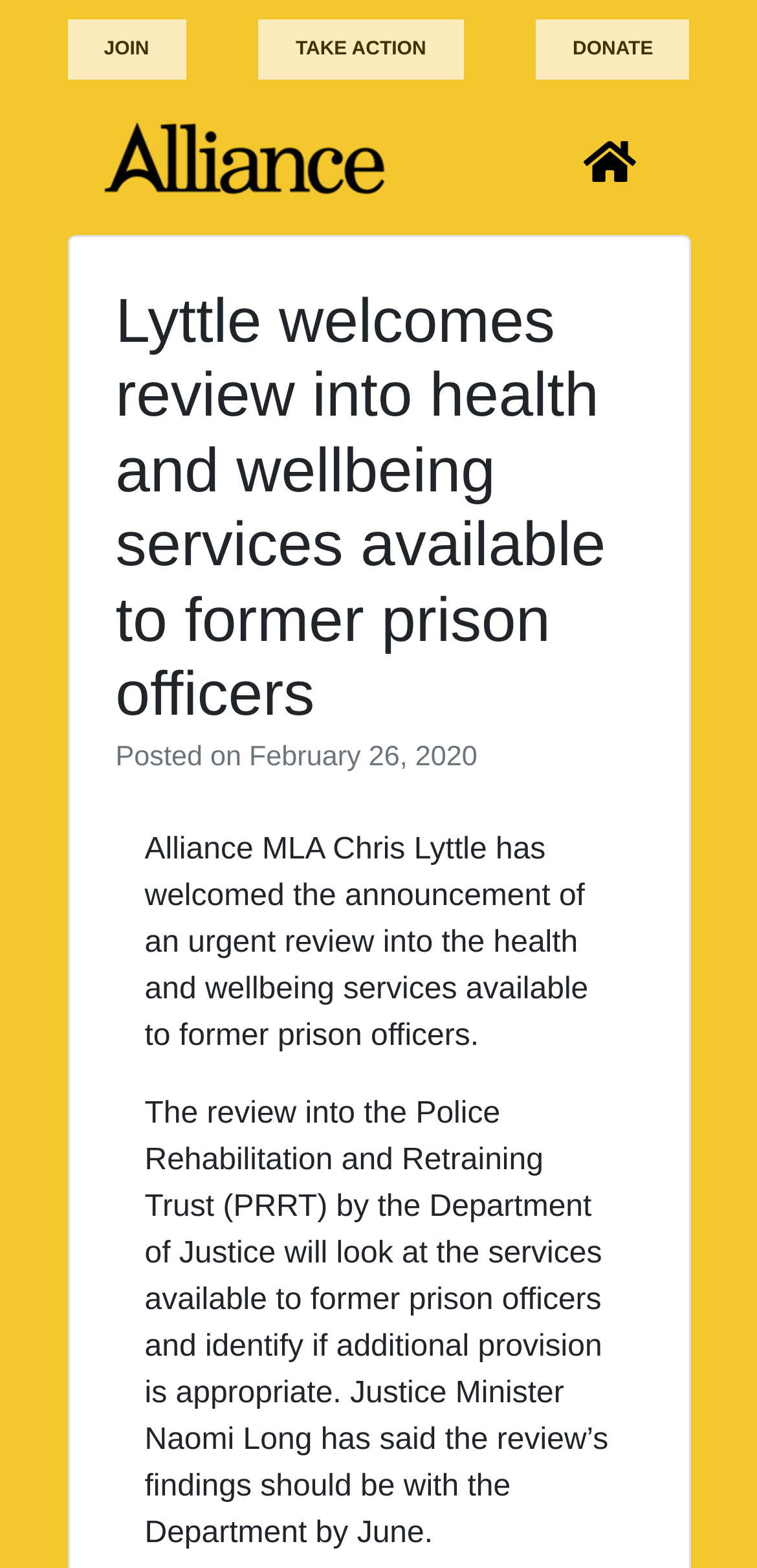Refer to the image and answer the question with as much detail as possible: Who announced the review?

I found this answer by looking at the text content of the webpage, specifically the sentence 'Justice Minister Naomi Long has said the review’s findings should be with the Department by June.' which indicates that Justice Minister Naomi Long announced the review.